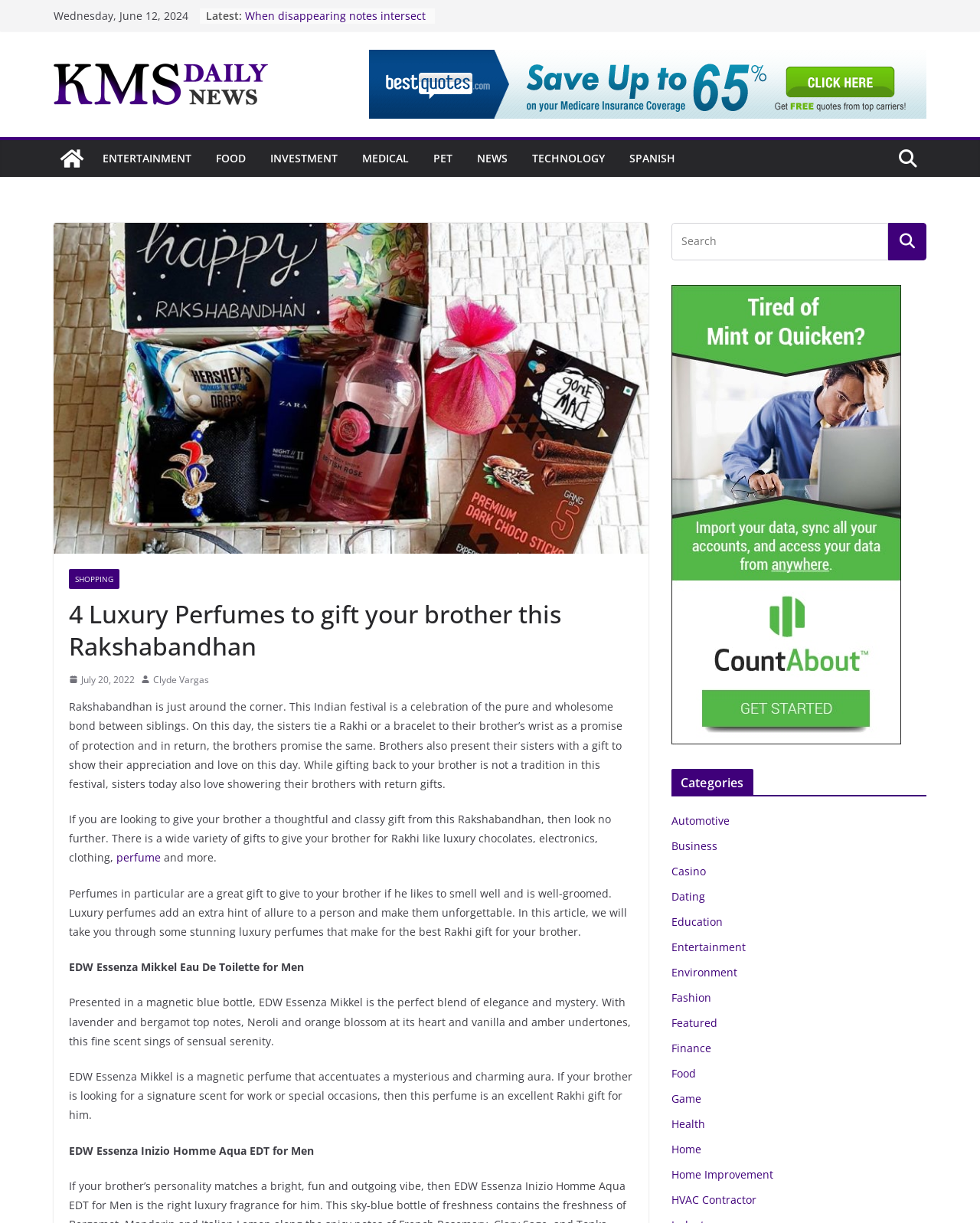Please identify the bounding box coordinates of the element's region that needs to be clicked to fulfill the following instruction: "Search for something". The bounding box coordinates should consist of four float numbers between 0 and 1, i.e., [left, top, right, bottom].

[0.685, 0.182, 0.906, 0.213]